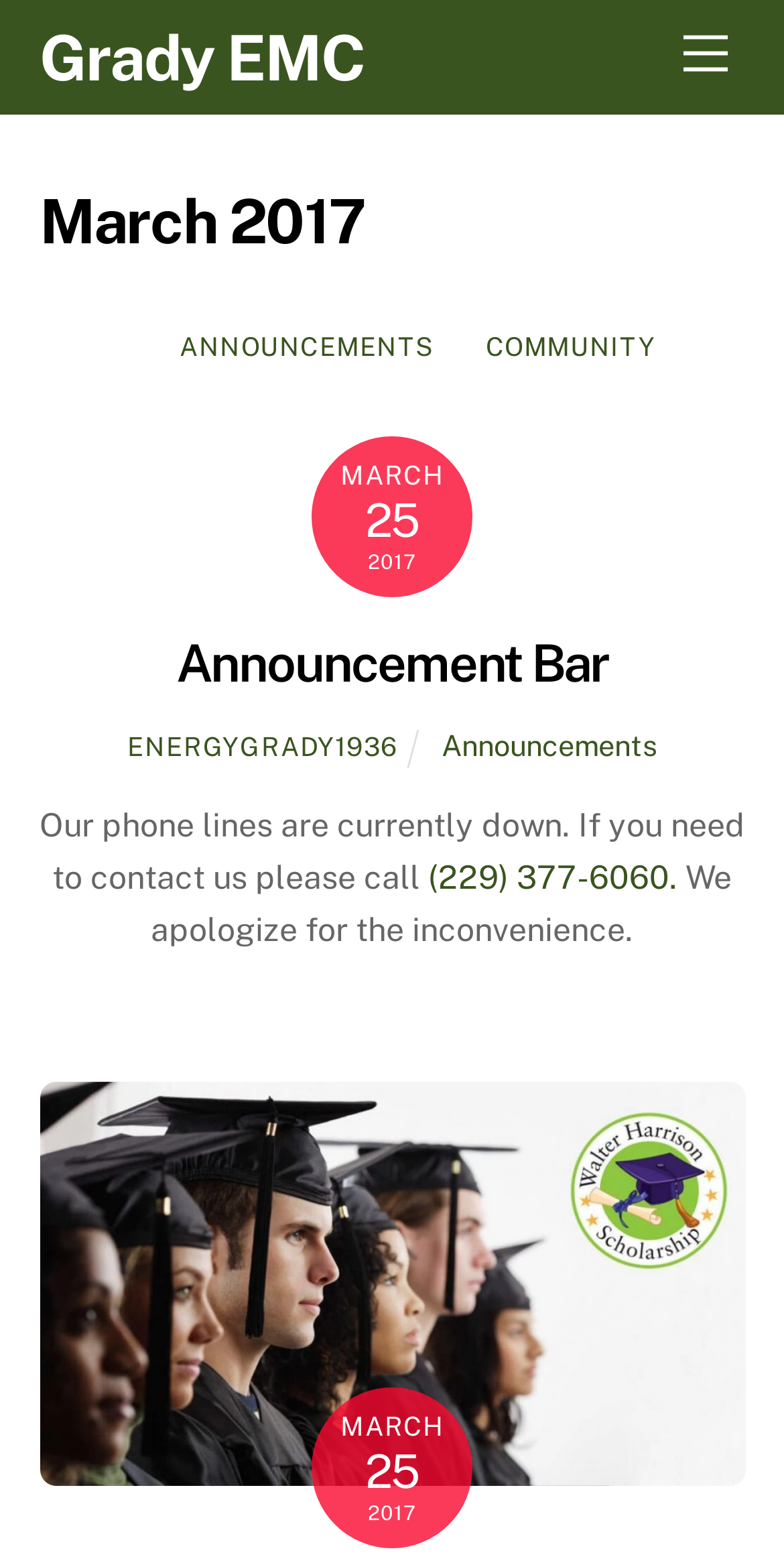Highlight the bounding box coordinates of the element that should be clicked to carry out the following instruction: "Call (229) 377-6060 for assistance". The coordinates must be given as four float numbers ranging from 0 to 1, i.e., [left, top, right, bottom].

[0.546, 0.549, 0.864, 0.574]